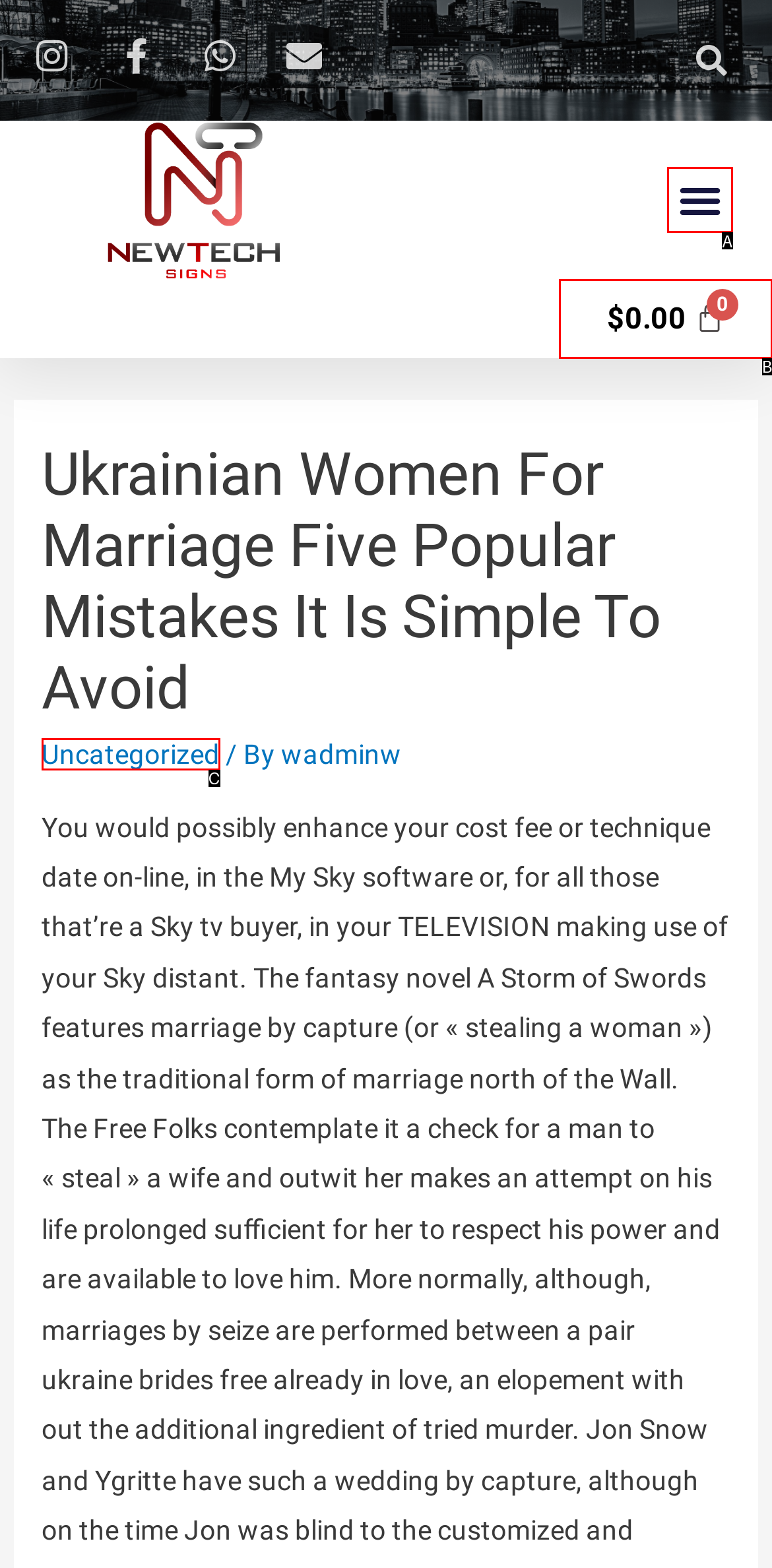Please provide the letter of the UI element that best fits the following description: $0.00 Cart
Respond with the letter from the given choices only.

B